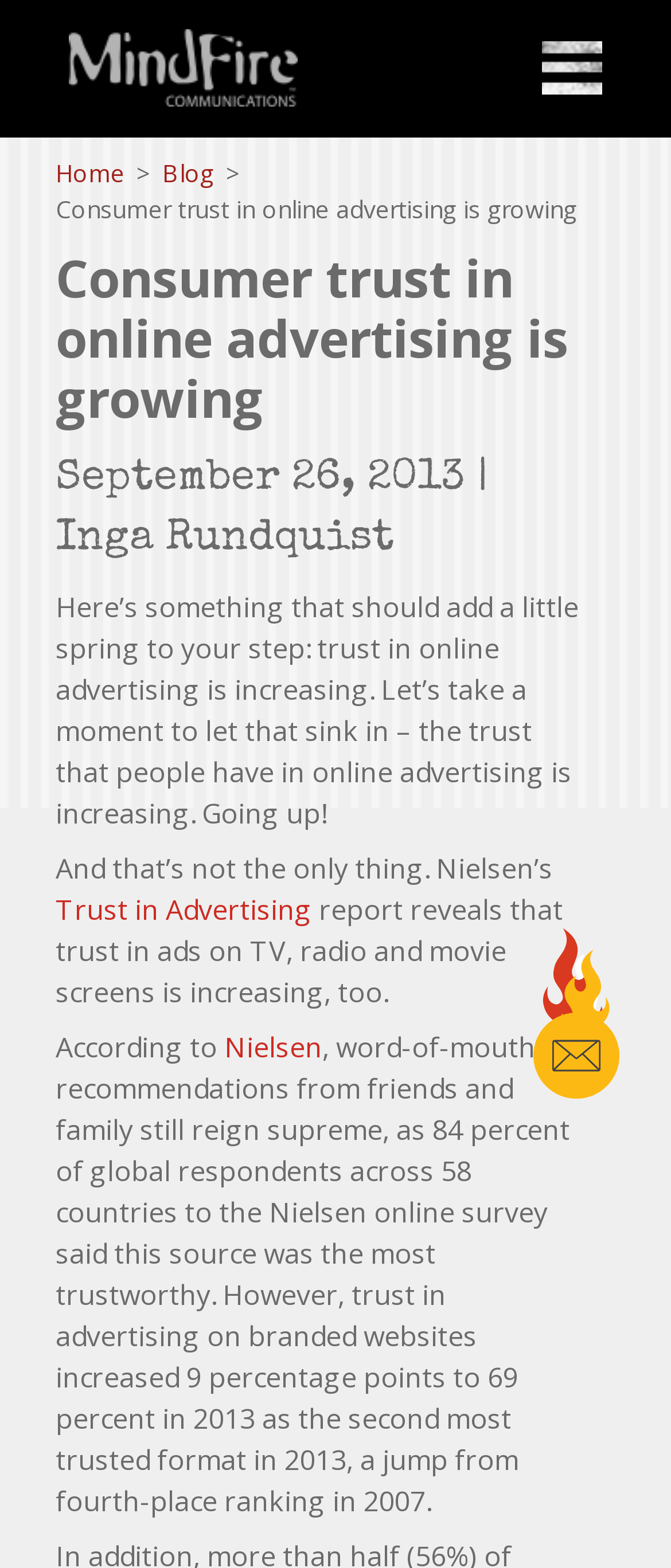Locate the UI element described as follows: "aria-label="Open Menu"". Return the bounding box coordinates as four float numbers between 0 and 1 in the order [left, top, right, bottom].

[0.808, 0.027, 0.897, 0.061]